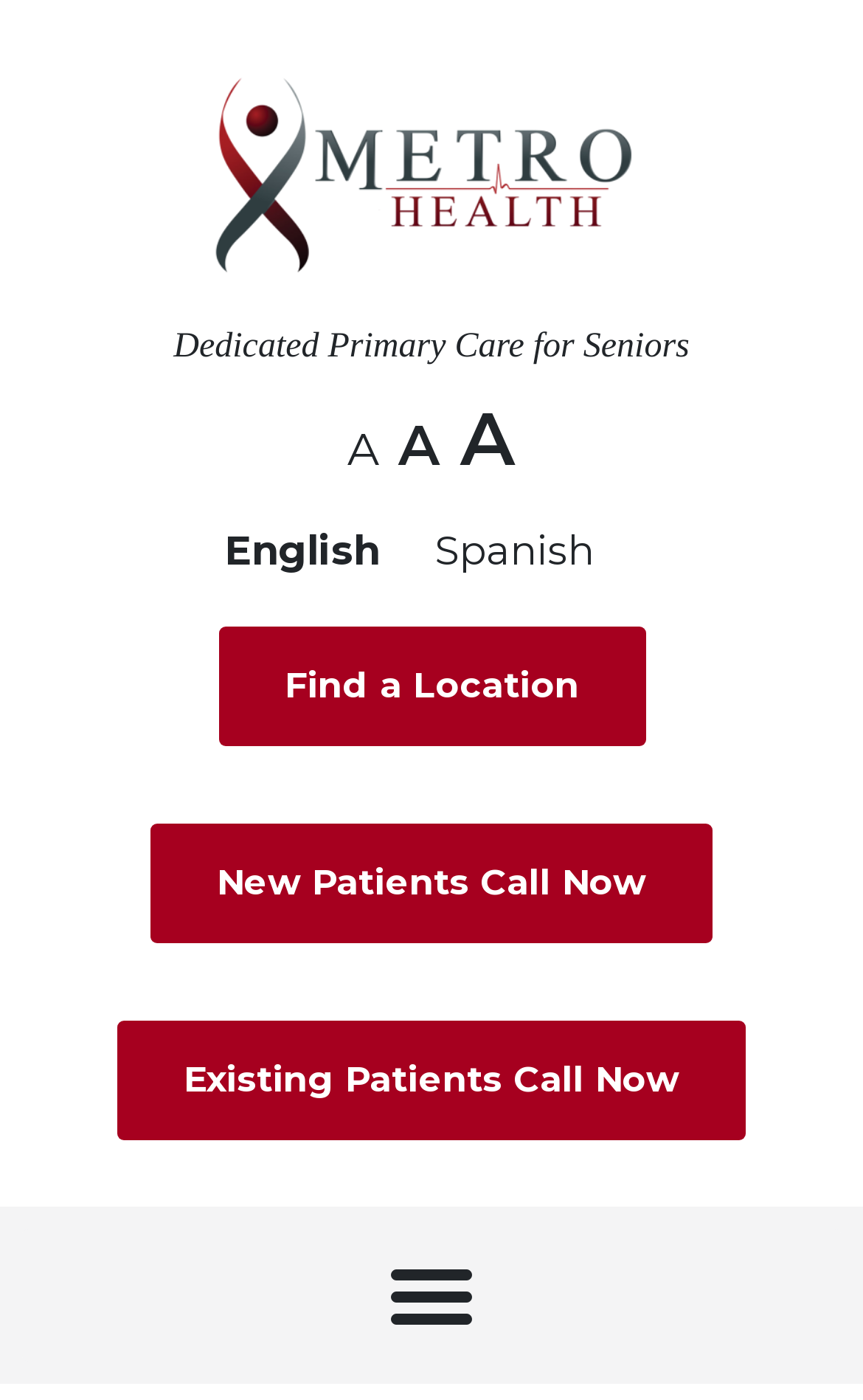Find the bounding box coordinates for the area you need to click to carry out the instruction: "View dedicated primary care for seniors". The coordinates should be four float numbers between 0 and 1, indicated as [left, top, right, bottom].

[0.201, 0.234, 0.799, 0.261]